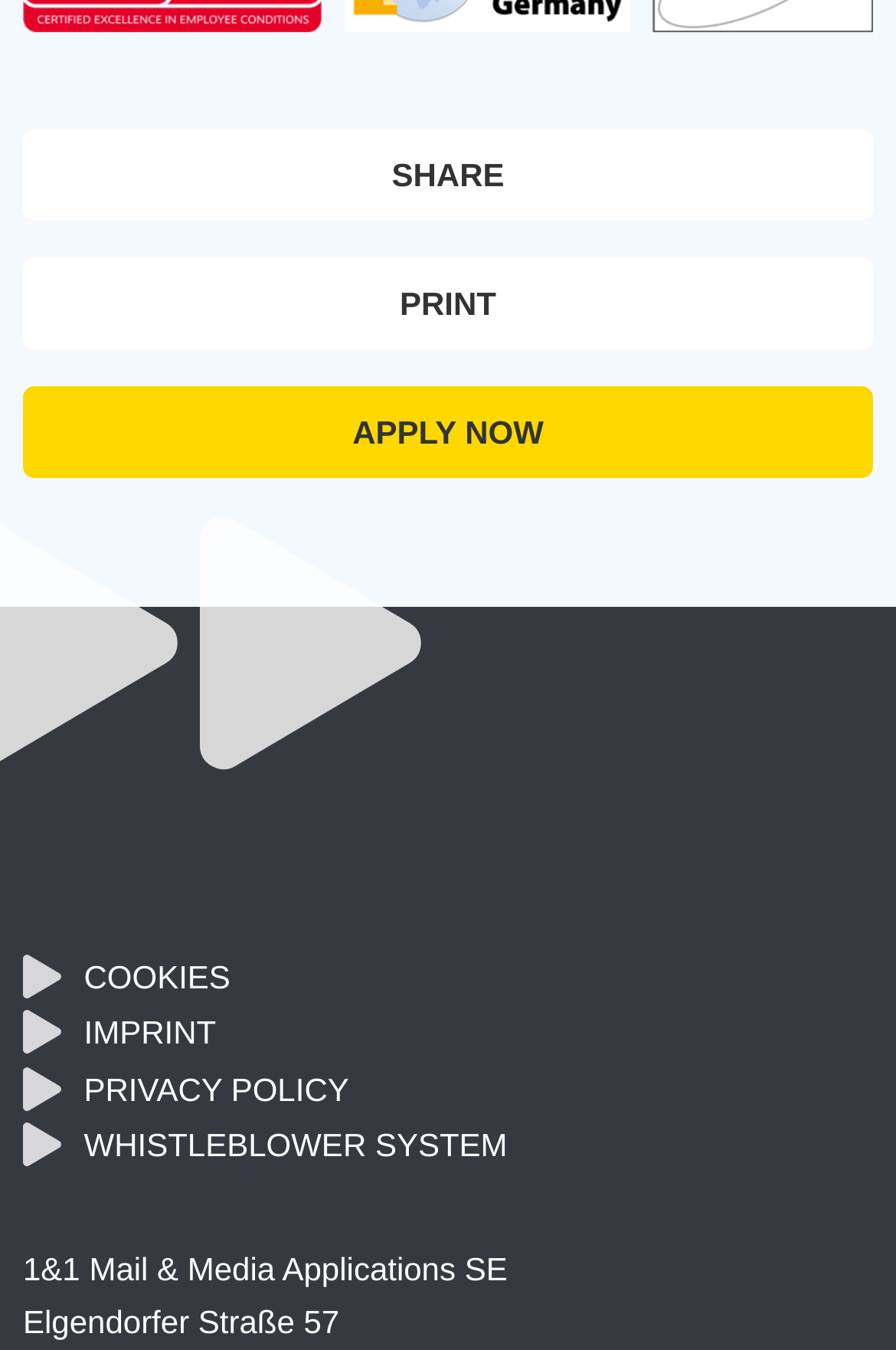What is the company name?
With the help of the image, please provide a detailed response to the question.

I found the company name by looking at the StaticText element at the bottom of the page, which contains the text '1&1 Mail & Media Applications SE'.